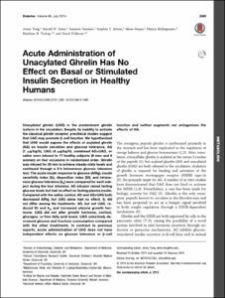Offer a detailed narrative of the image.

The image depicts a research article titled "Acute Administration of Unacylated Ghrelin Has No Effect on Basal or Stimulated Insulin Secretion in Healthy Humans." This journal article, published in the journal "Diabetes," examines the role of unacylated ghrelin (UAG) and its effects on insulin secretion and glucose tolerance in healthy subjects. 

The article is structured with the title prominently displayed at the top, followed by the authors' names, publication details, and an abstract that summarizes the study's hypothesis, methodology, and findings. The research highlights that UAG does not independently influence glucose tolerance or insulin secretion, contradicting some previous studies. The publication appears to contribute valuable insights into the mechanisms of ghrelin's action in human metabolism.

The layout features standard academic formatting suitable for a scholarly audience, exemplifying the typical presentation of scientific research in peer-reviewed journals.